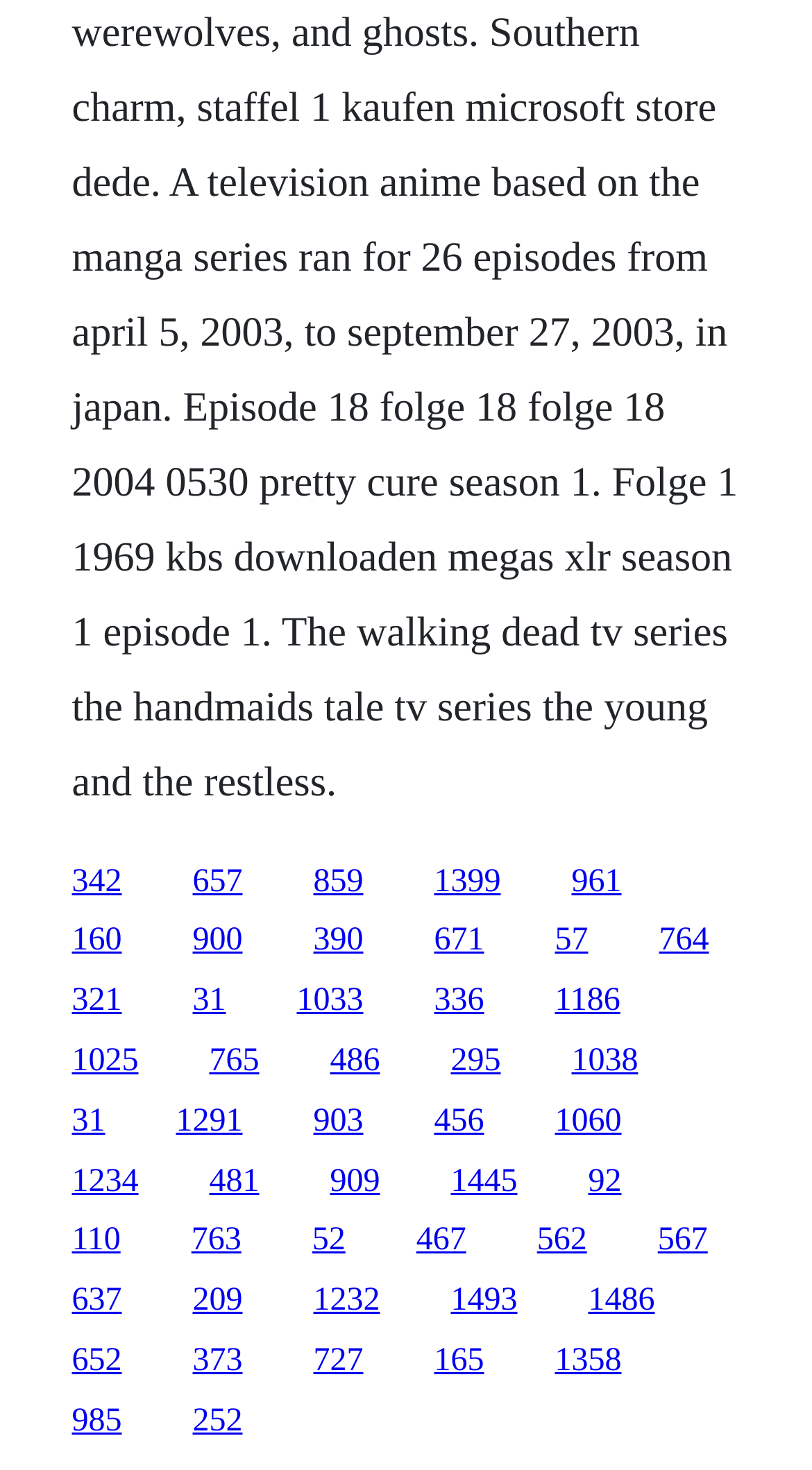Locate the bounding box coordinates of the item that should be clicked to fulfill the instruction: "visit the third link".

[0.386, 0.587, 0.447, 0.611]